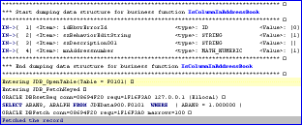What type of format is the information arranged in?
Provide a one-word or short-phrase answer based on the image.

Tabular format